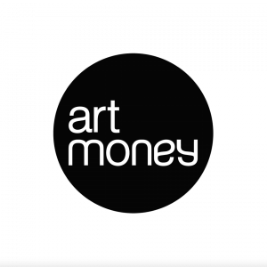Provide your answer in one word or a succinct phrase for the question: 
What is the purpose of Art Money?

Make art more accessible